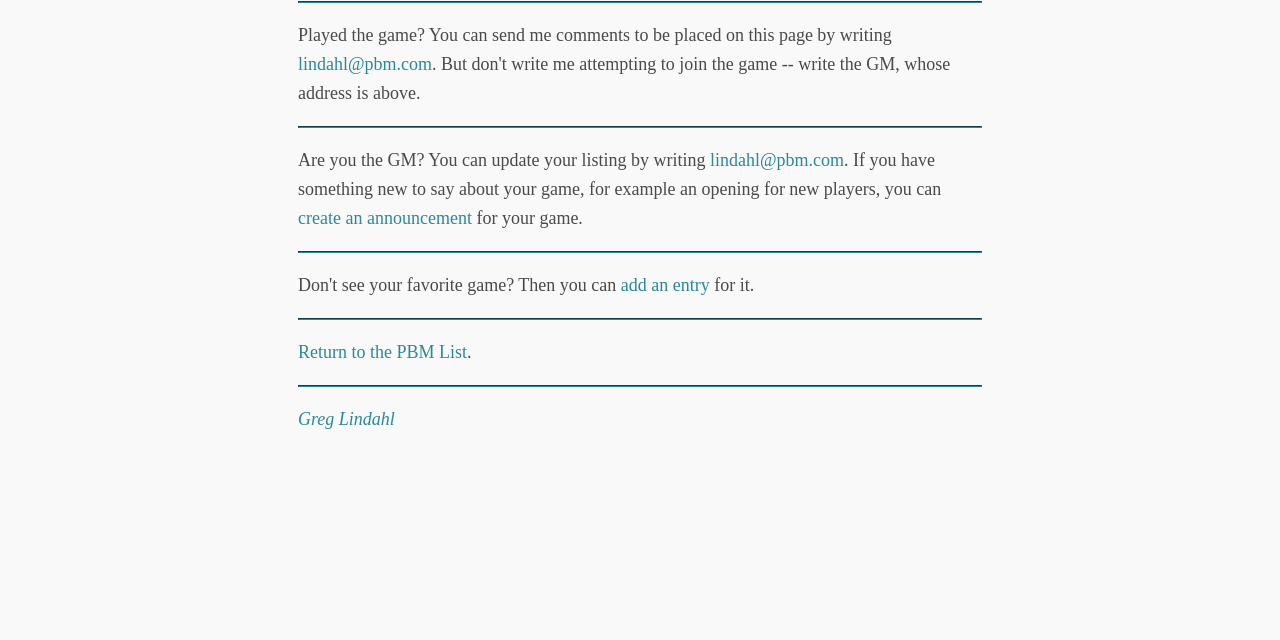Provide the bounding box coordinates of the UI element this sentence describes: "add an entry".

[0.485, 0.43, 0.555, 0.461]